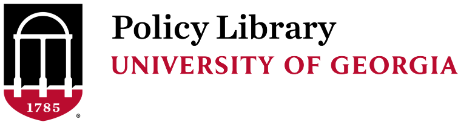What is the background color of the logo?
Answer with a single word or phrase, using the screenshot for reference.

black